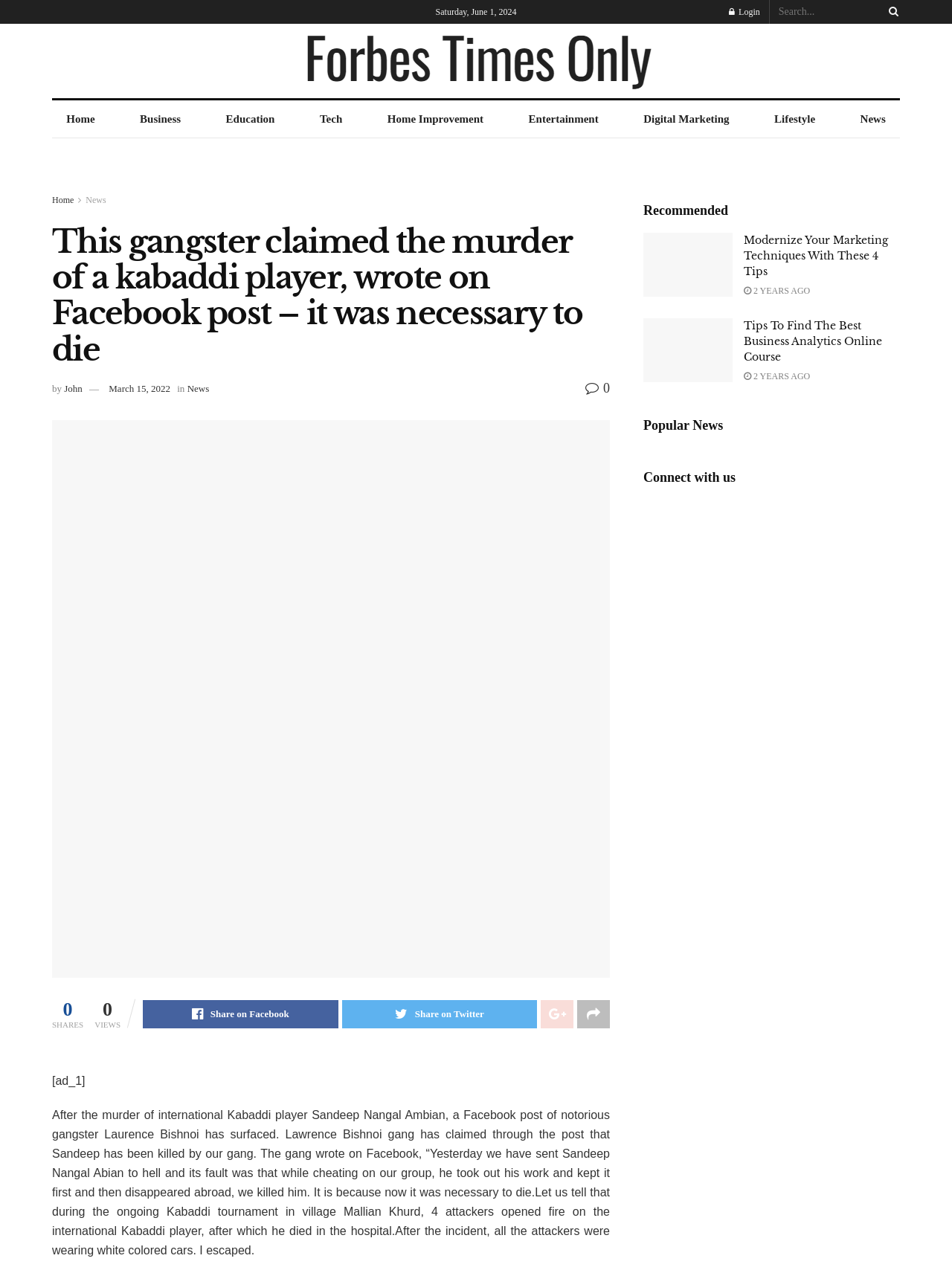What is the date of the Facebook post?
Based on the image, give a one-word or short phrase answer.

March 15, 2022